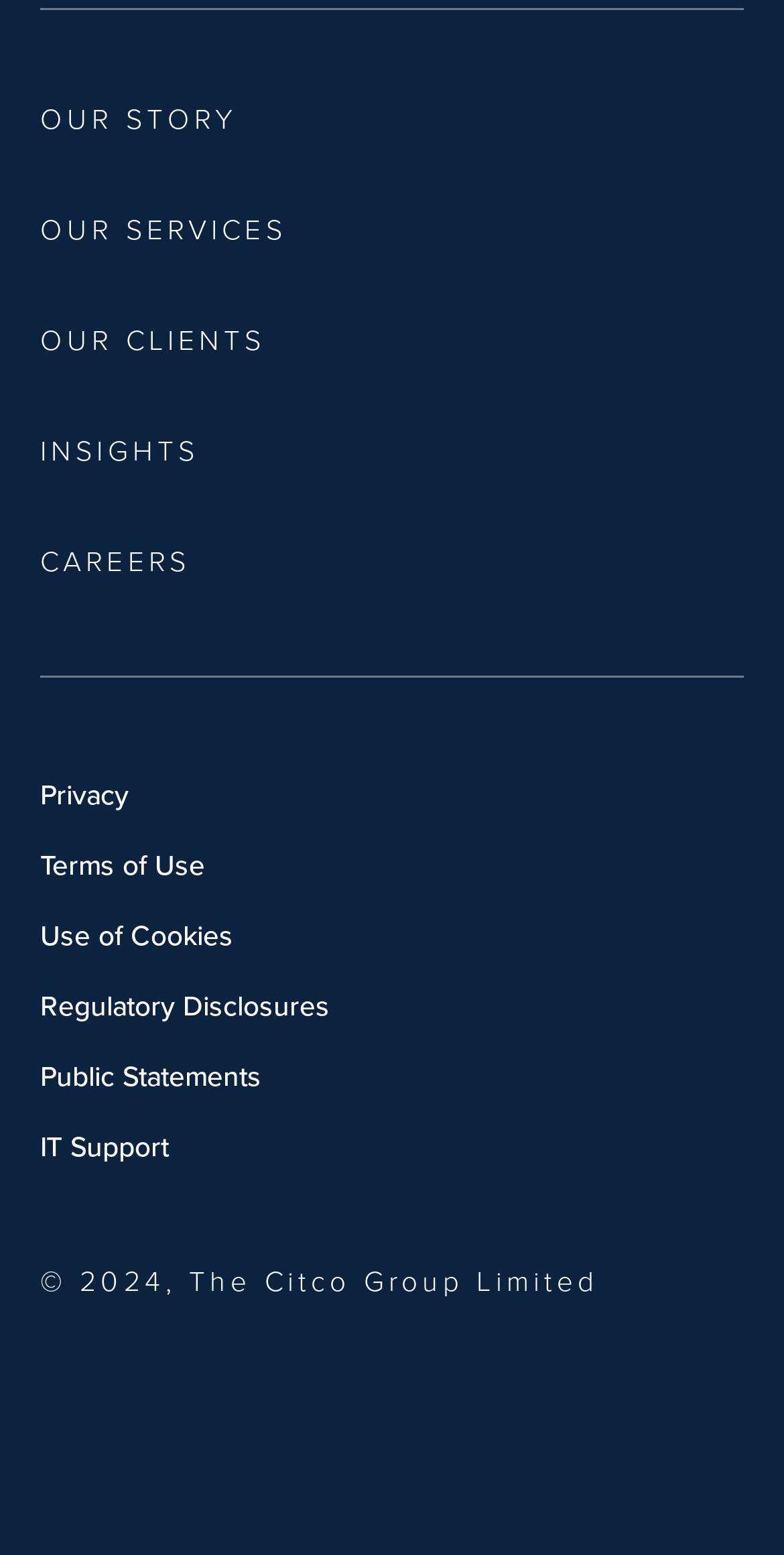How many links are available in the footer section?
Please use the image to provide a one-word or short phrase answer.

7